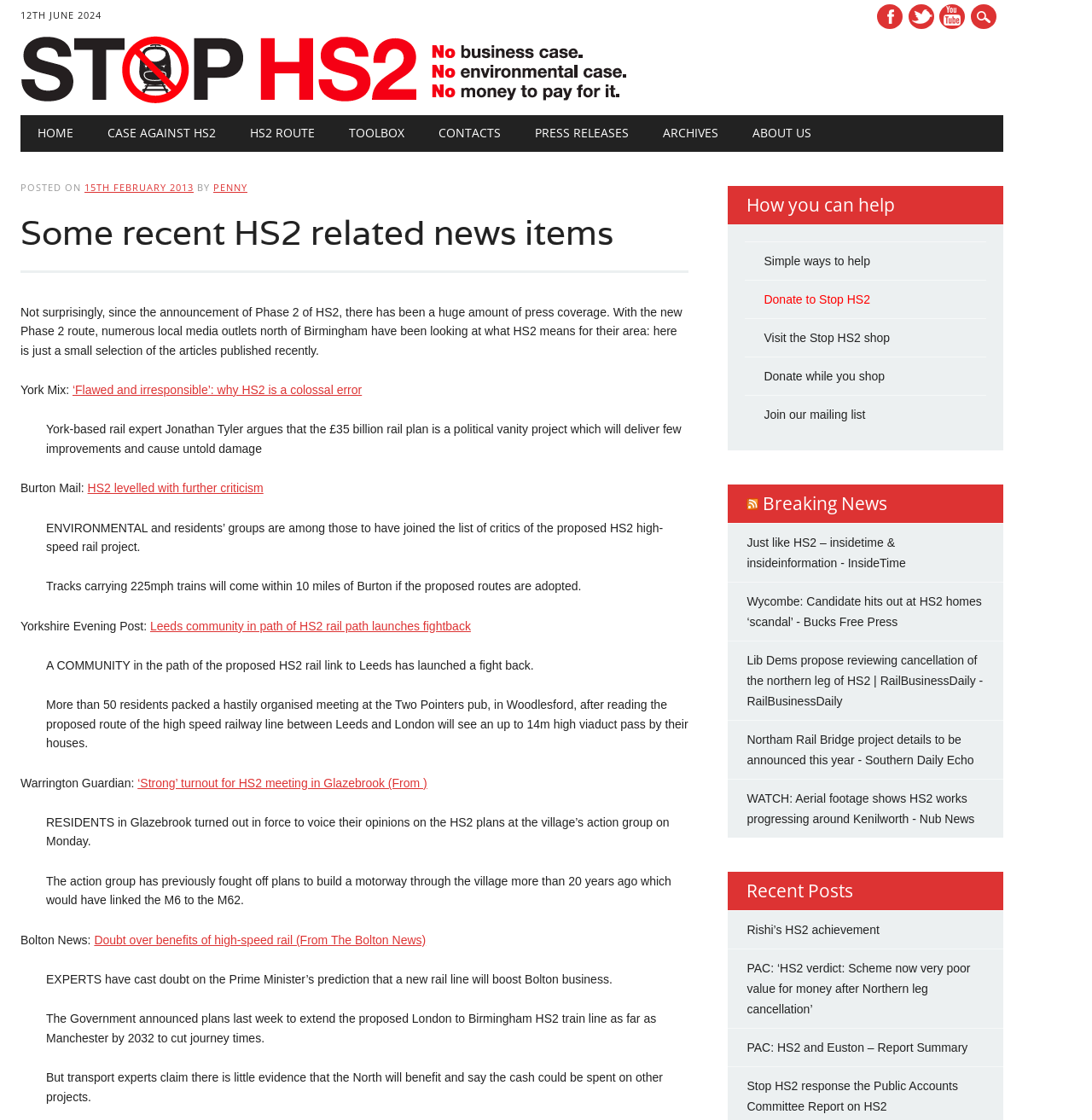Identify the bounding box coordinates of the region that needs to be clicked to carry out this instruction: "Check the recent posts". Provide these coordinates as four float numbers ranging from 0 to 1, i.e., [left, top, right, bottom].

[0.684, 0.785, 0.782, 0.806]